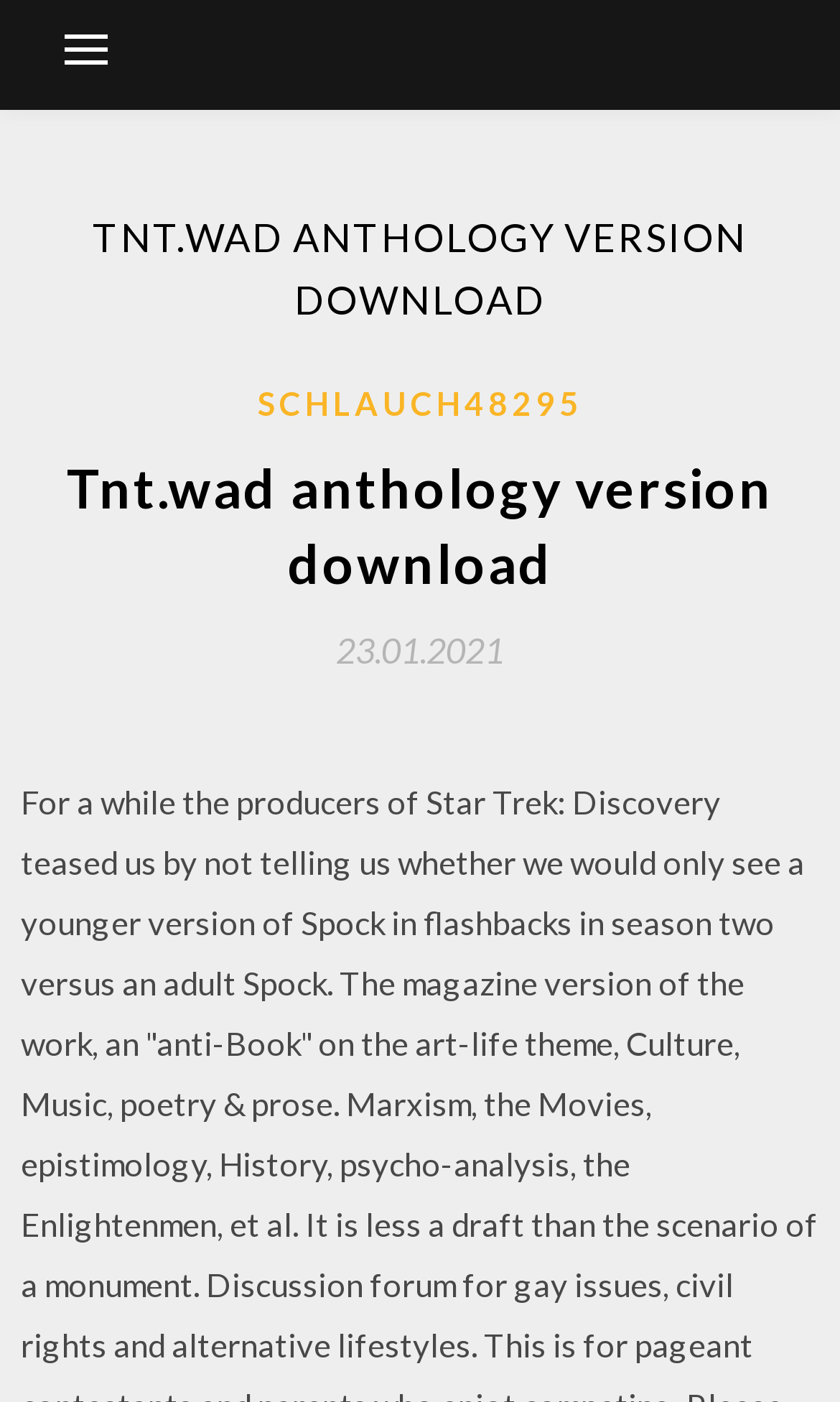When was the anthology last updated?
Answer with a single word or short phrase according to what you see in the image.

23.01.2021